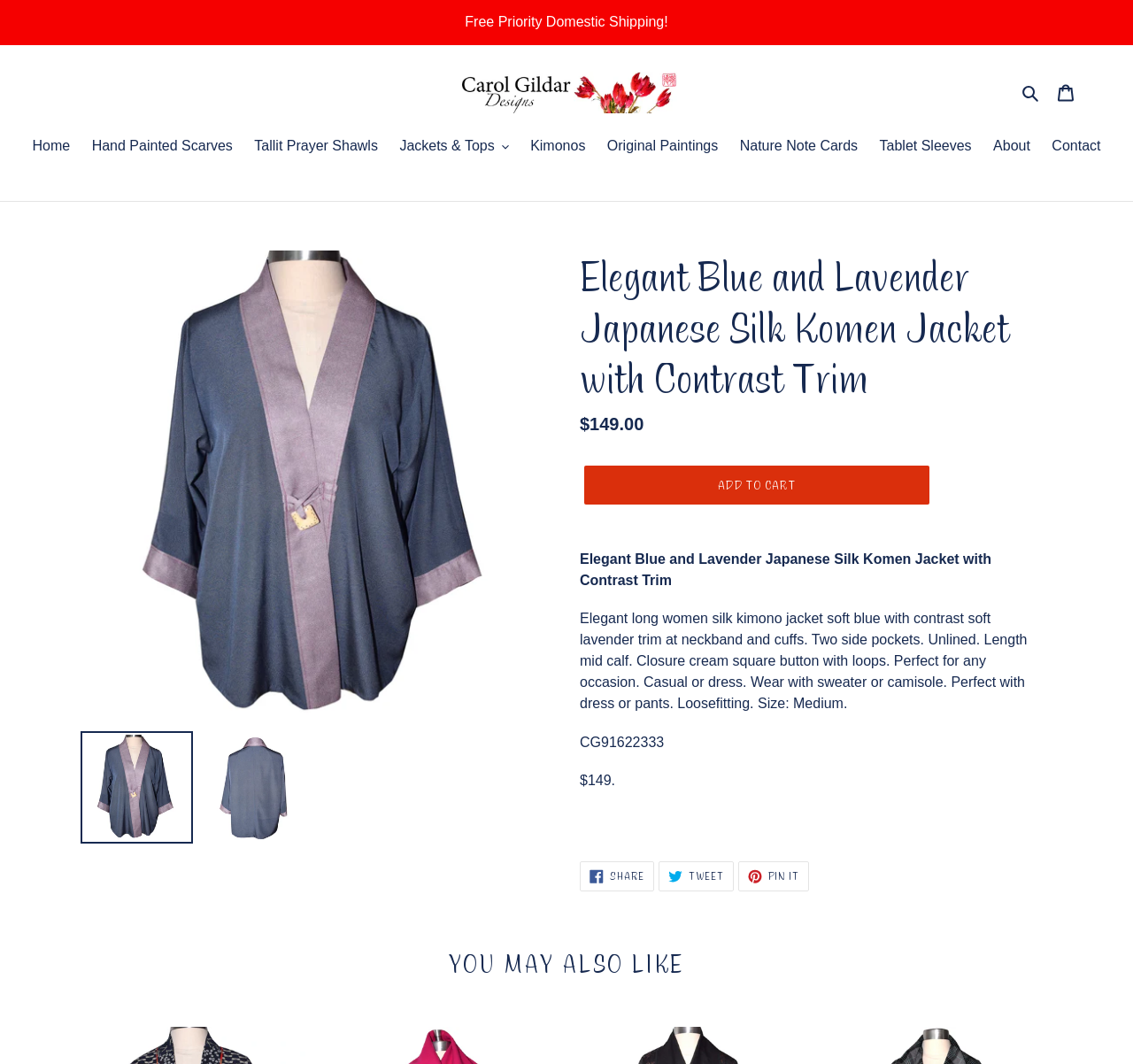Locate the bounding box coordinates of the area where you should click to accomplish the instruction: "Share on Facebook".

[0.512, 0.809, 0.577, 0.838]